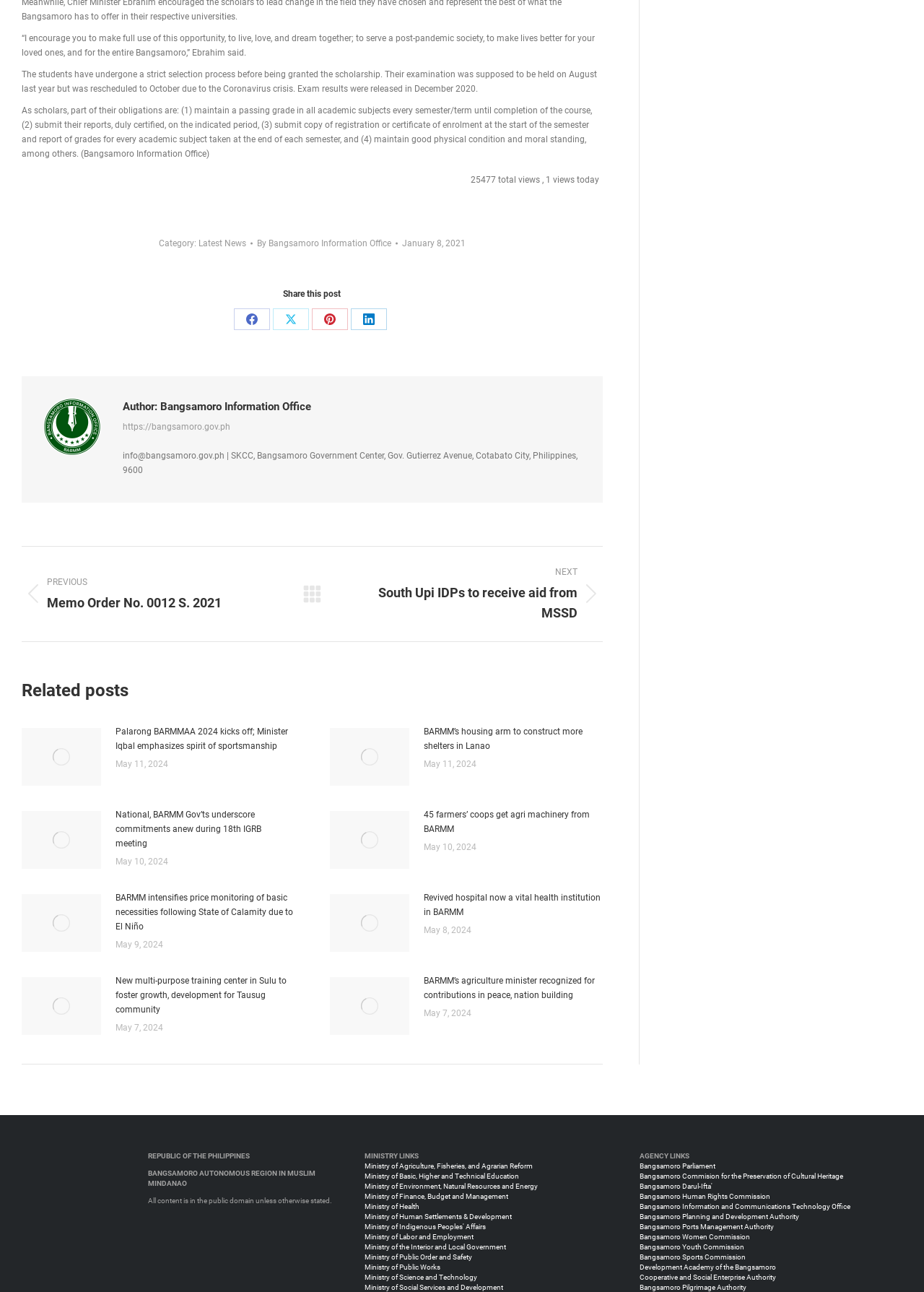Respond with a single word or phrase:
What is the category of this post?

Latest News